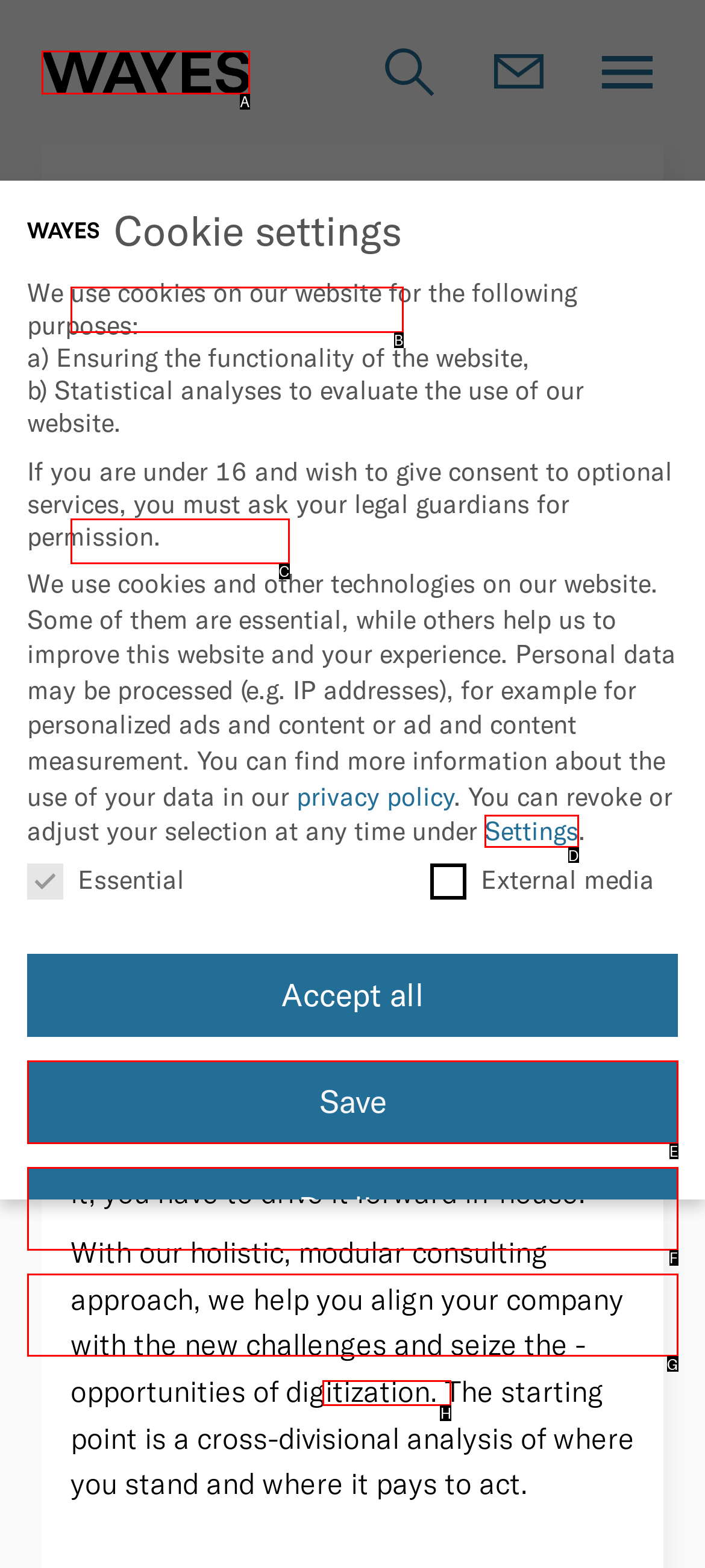Specify which element within the red bounding boxes should be clicked for this task: Click the Strategy Consulting link Respond with the letter of the correct option.

B